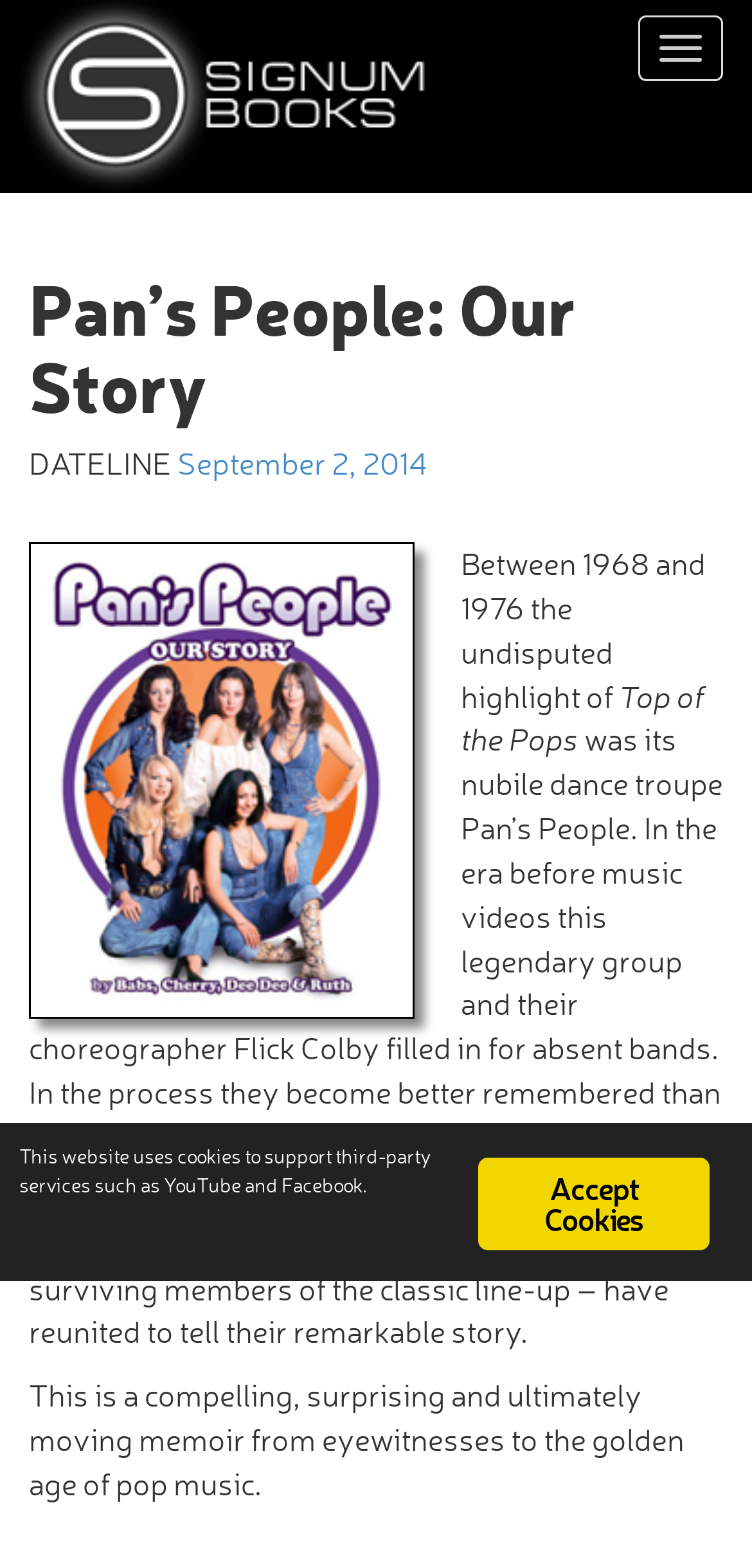What is the purpose of the cookies on this website?
Your answer should be a single word or phrase derived from the screenshot.

to support third-party services